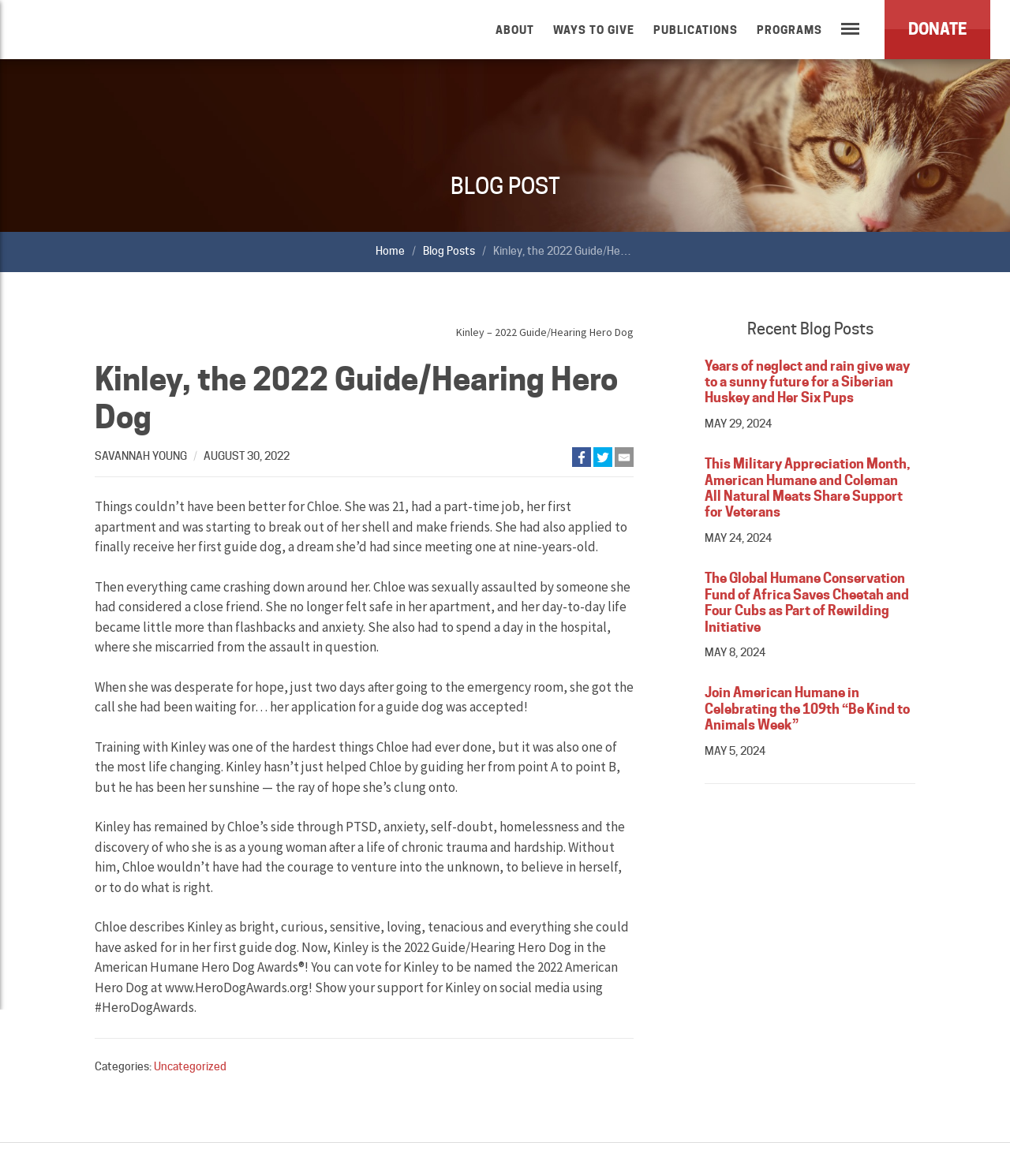Identify the bounding box coordinates for the UI element that matches this description: "icon-email".

[0.609, 0.38, 0.628, 0.397]